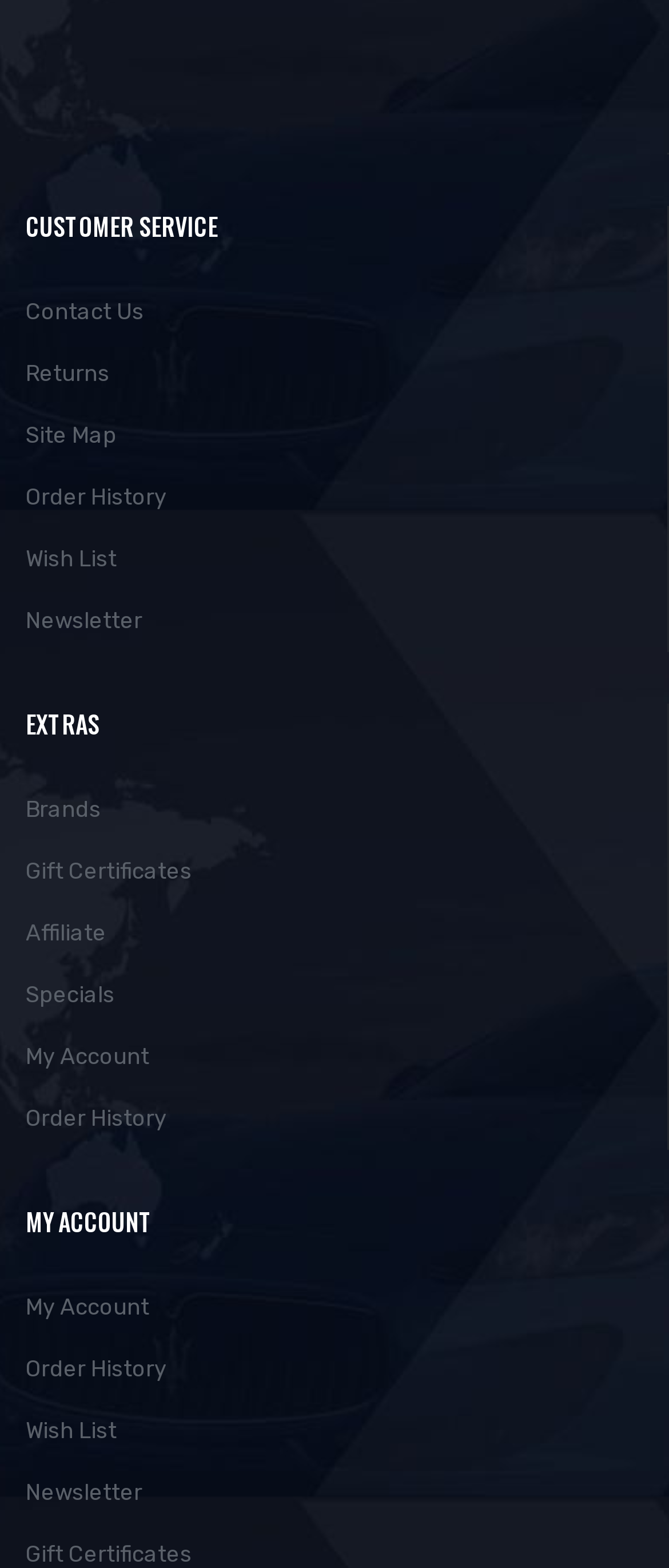Find and provide the bounding box coordinates for the UI element described here: "Wish List". The coordinates should be given as four float numbers between 0 and 1: [left, top, right, bottom].

[0.038, 0.337, 0.959, 0.376]